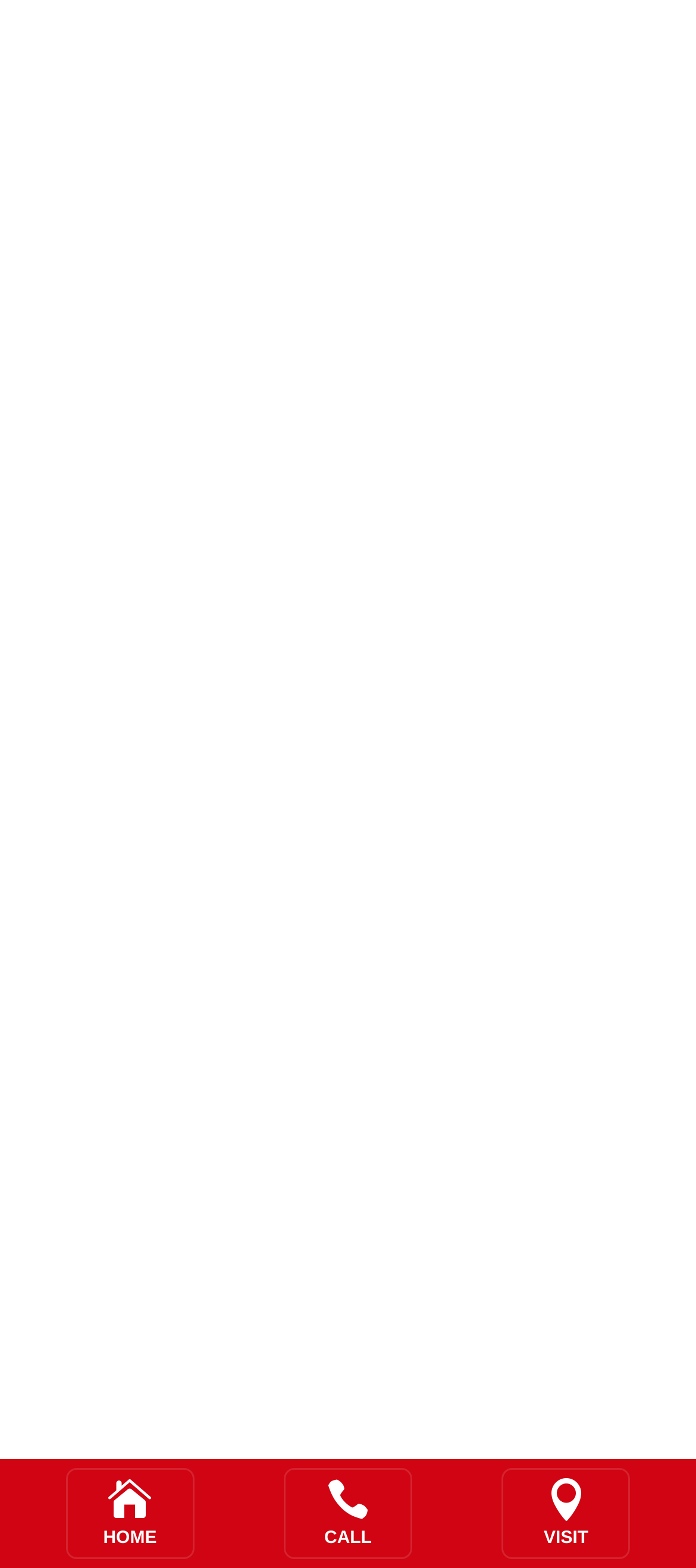What is the address of the moving company?
Can you give a detailed and elaborate answer to the question?

The address of the moving company can be found in the top section of the webpage, where it is written in a static text element as '347 E 104th St, New York, NY'.